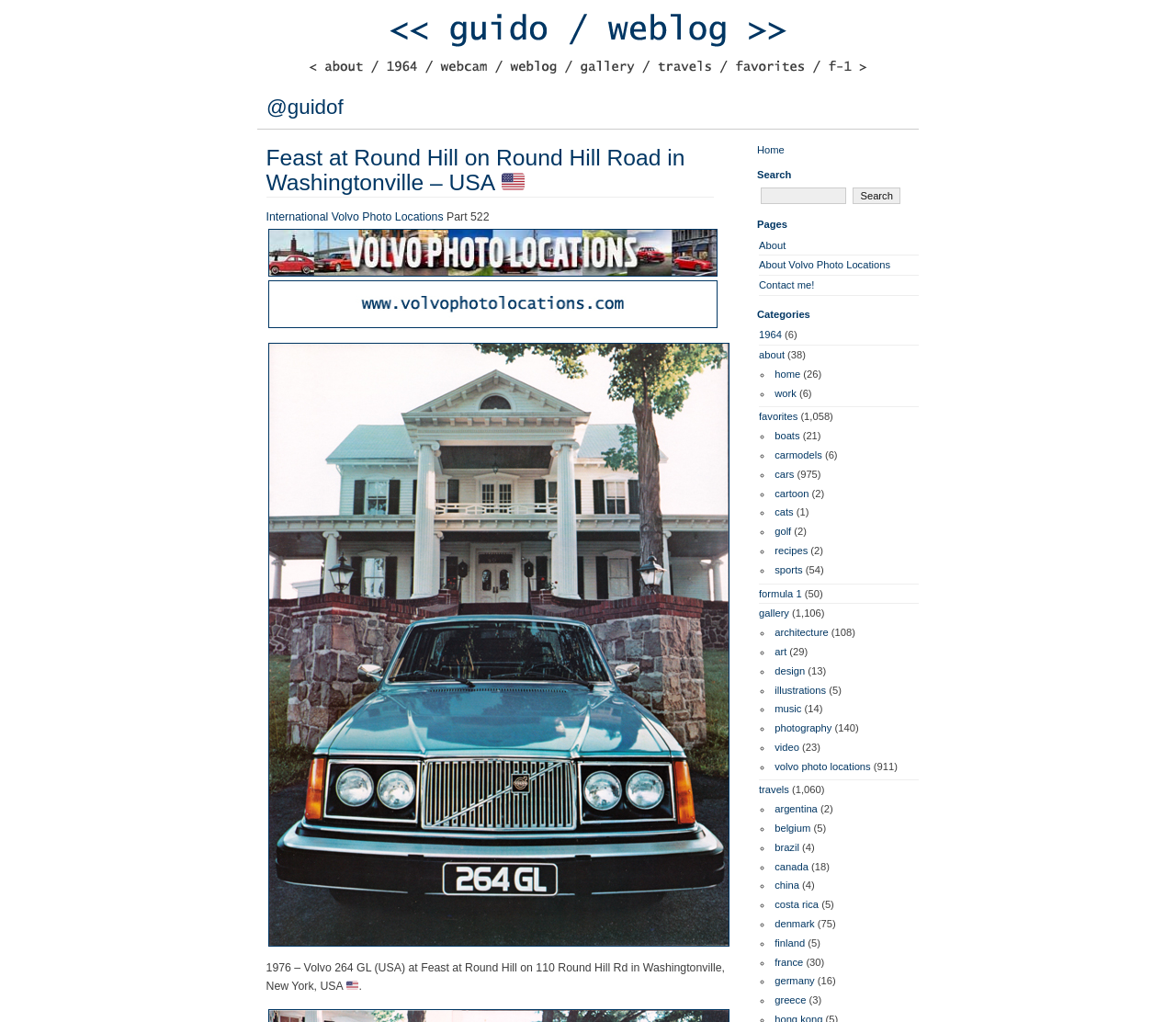Find the bounding box coordinates of the element you need to click on to perform this action: 'Explore the 'Historic Volvo Photography Locations Overview''. The coordinates should be represented by four float values between 0 and 1, in the format [left, top, right, bottom].

[0.226, 0.262, 0.612, 0.325]